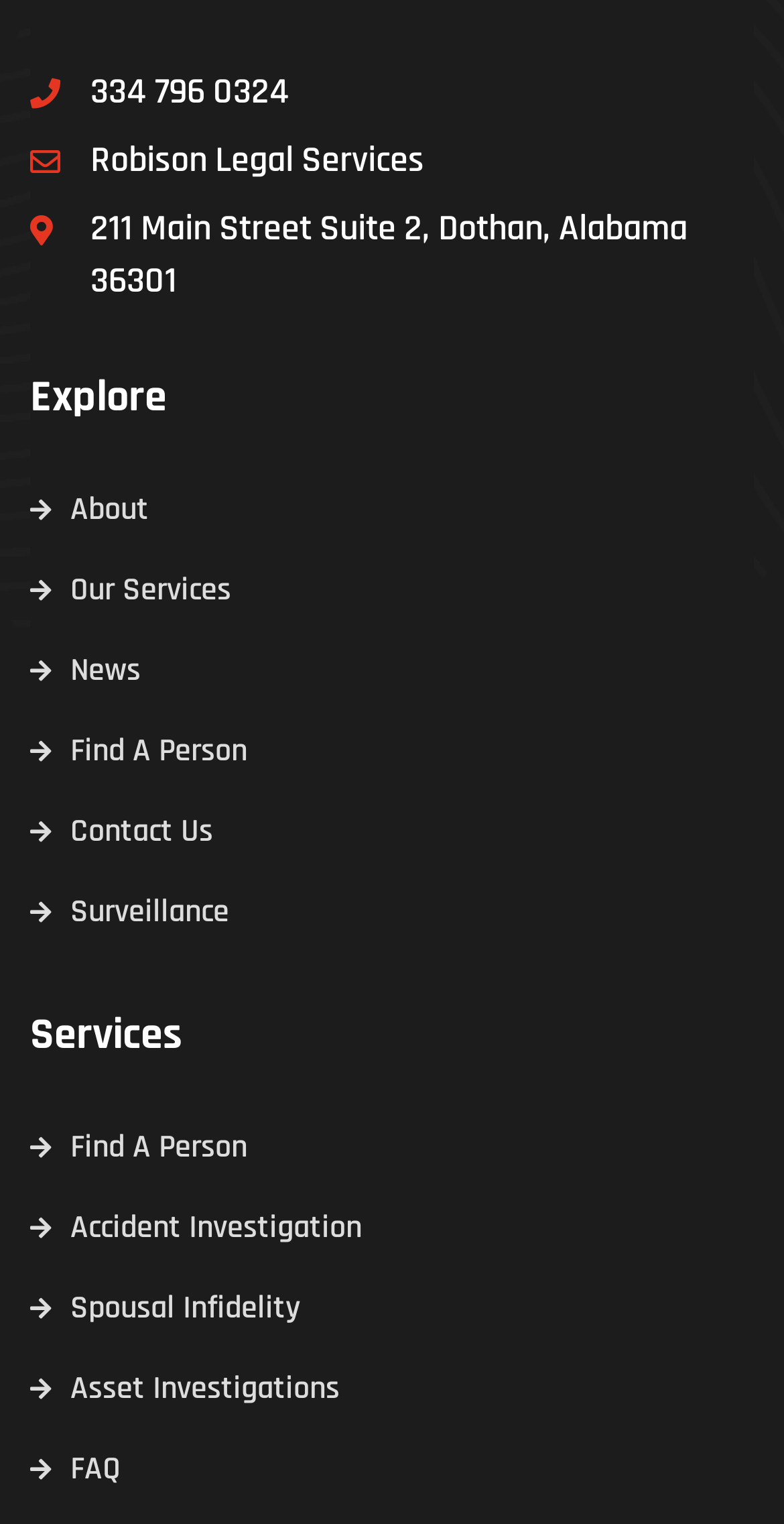Can you find the bounding box coordinates for the element to click on to achieve the instruction: "View Accident Investigation services"?

[0.038, 0.789, 0.462, 0.823]